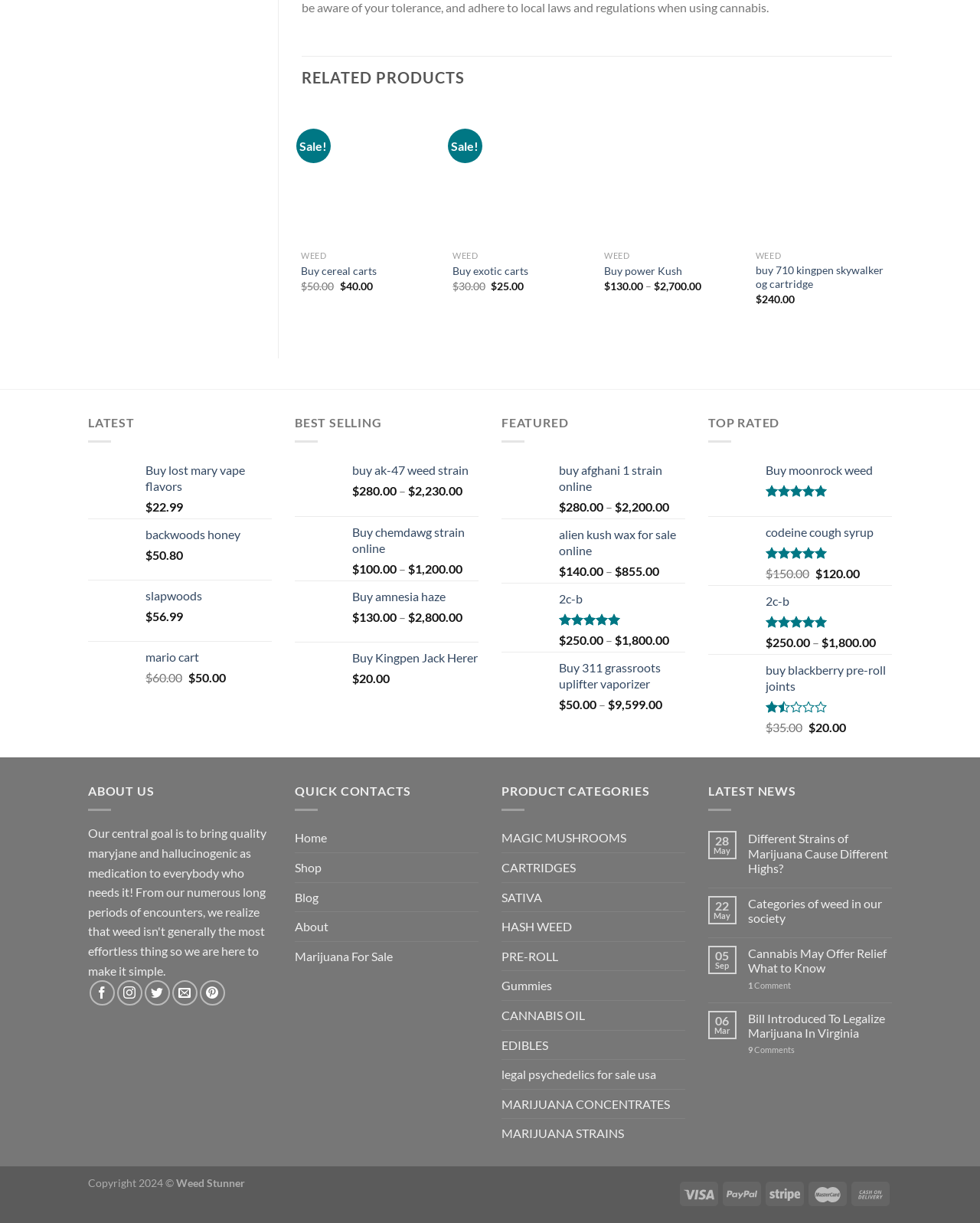Pinpoint the bounding box coordinates of the element you need to click to execute the following instruction: "Quick view 'Buy exotic carts'". The bounding box should be represented by four float numbers between 0 and 1, in the format [left, top, right, bottom].

[0.462, 0.199, 0.601, 0.22]